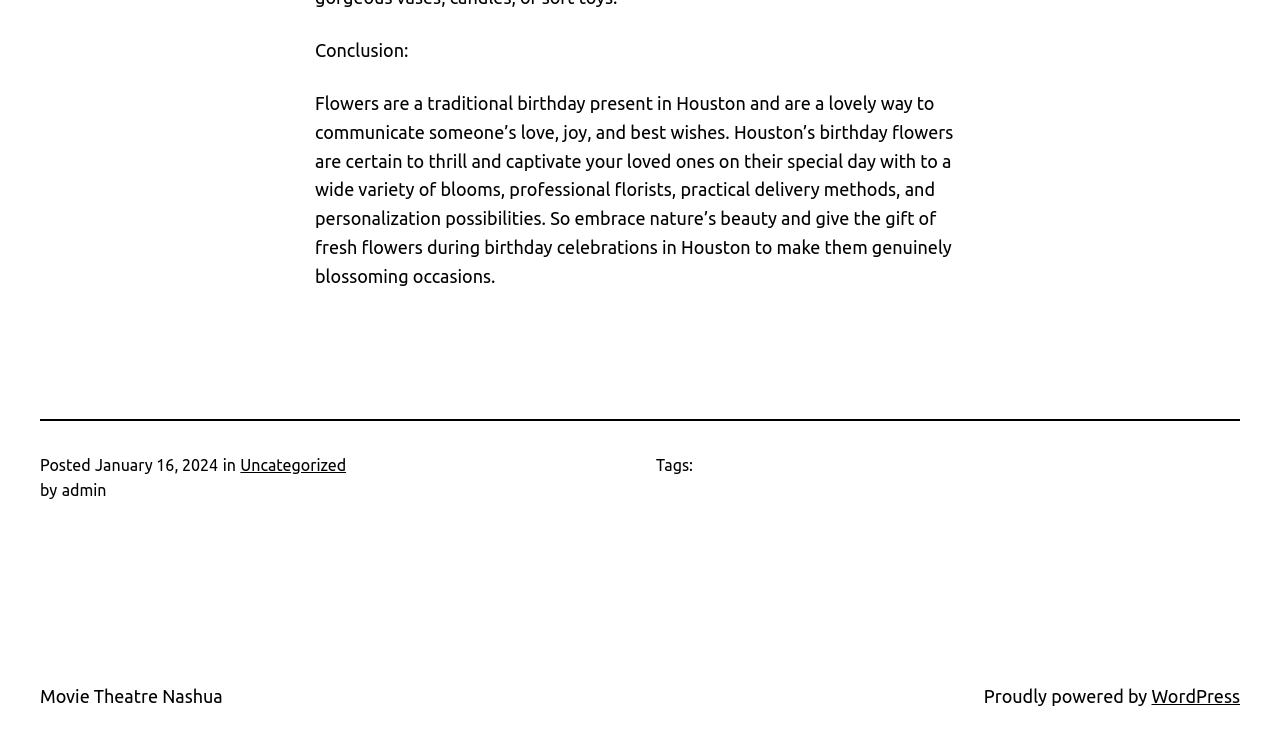Extract the bounding box coordinates of the UI element described by: "WordPress". The coordinates should include four float numbers ranging from 0 to 1, e.g., [left, top, right, bottom].

[0.9, 0.909, 0.969, 0.936]